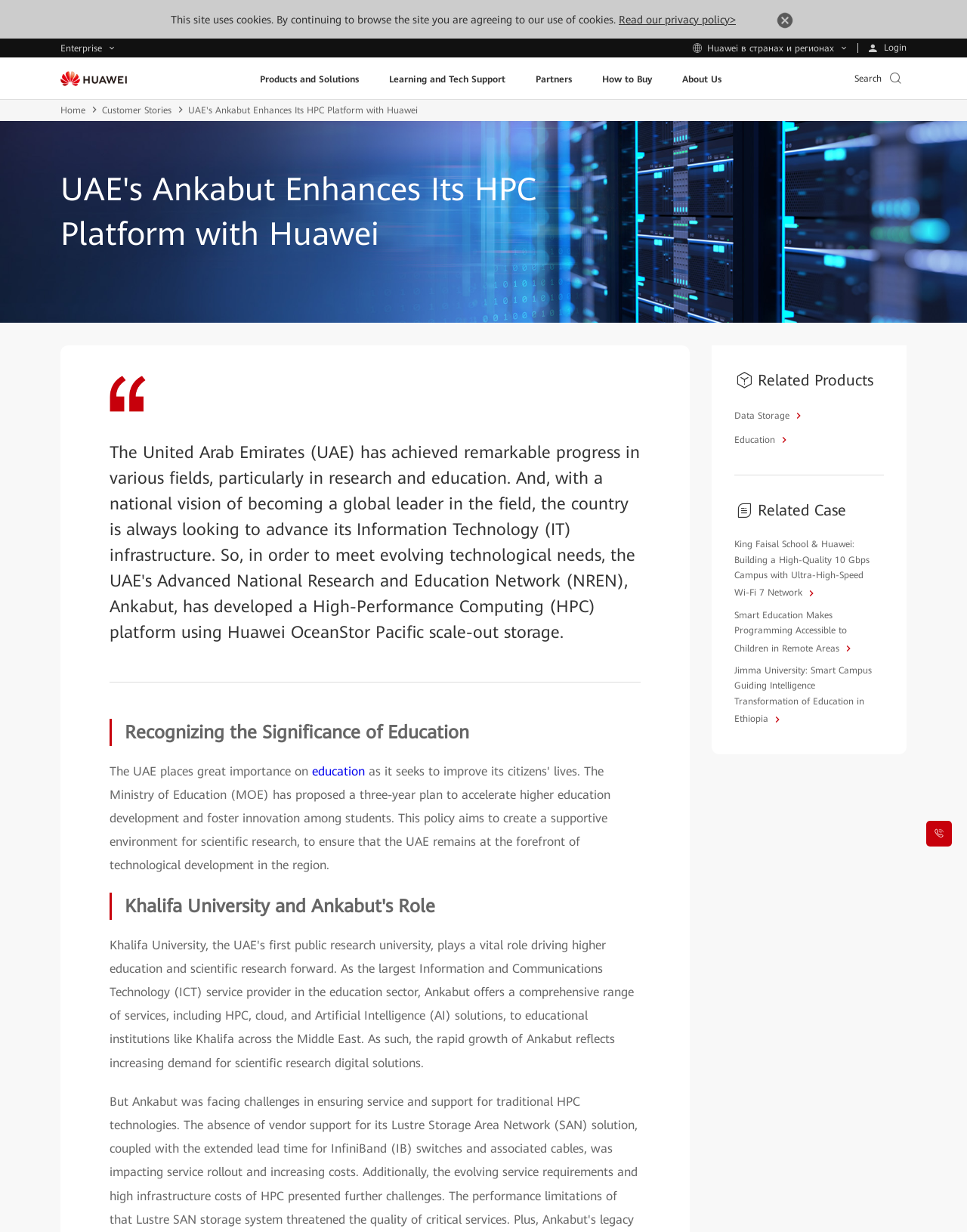What is the purpose of Ankabut?
Look at the screenshot and give a one-word or phrase answer.

Advance IT infrastructure